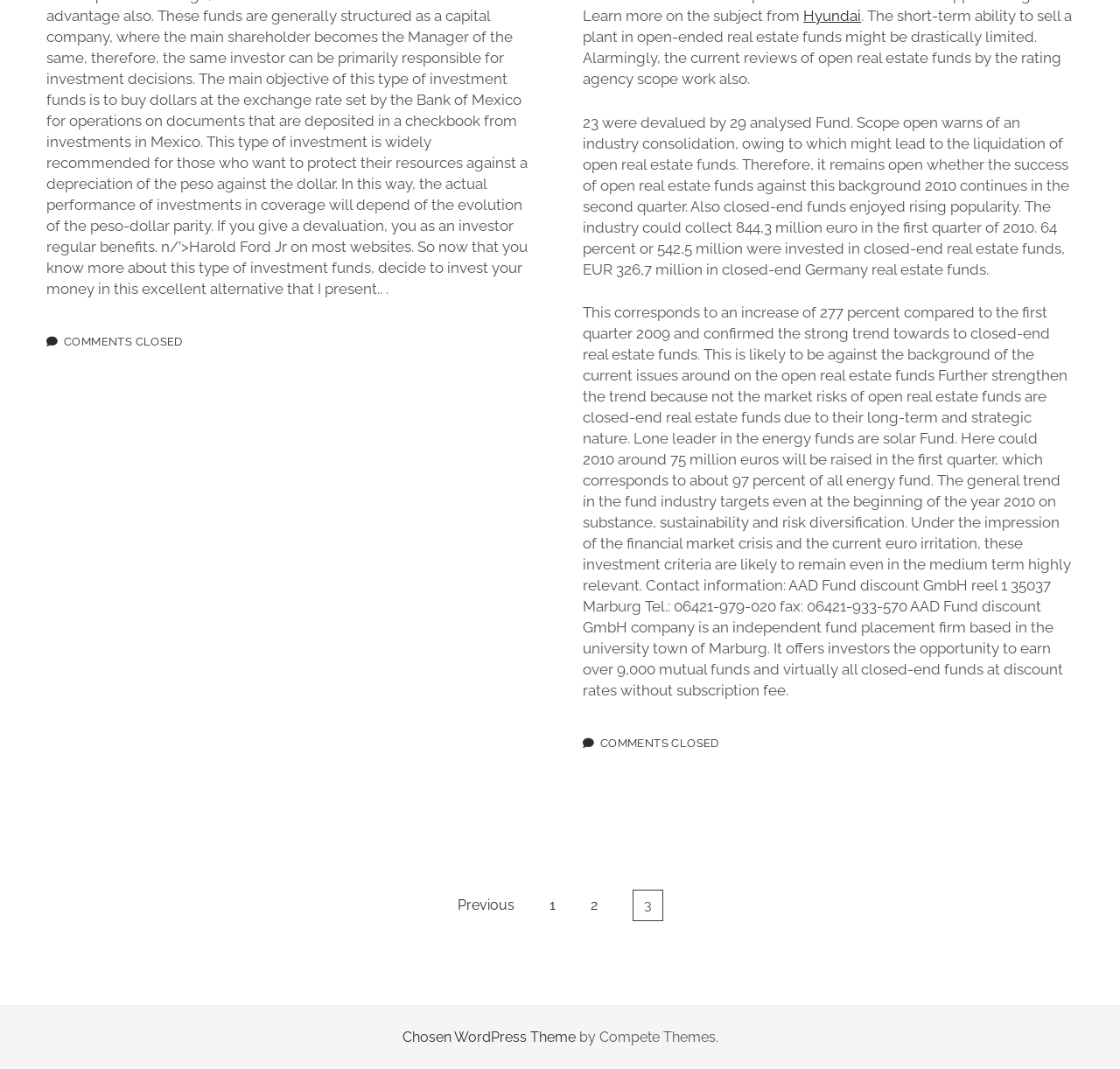Identify the bounding box for the UI element described as: "Chosen WordPress Theme". Ensure the coordinates are four float numbers between 0 and 1, formatted as [left, top, right, bottom].

[0.359, 0.962, 0.514, 0.978]